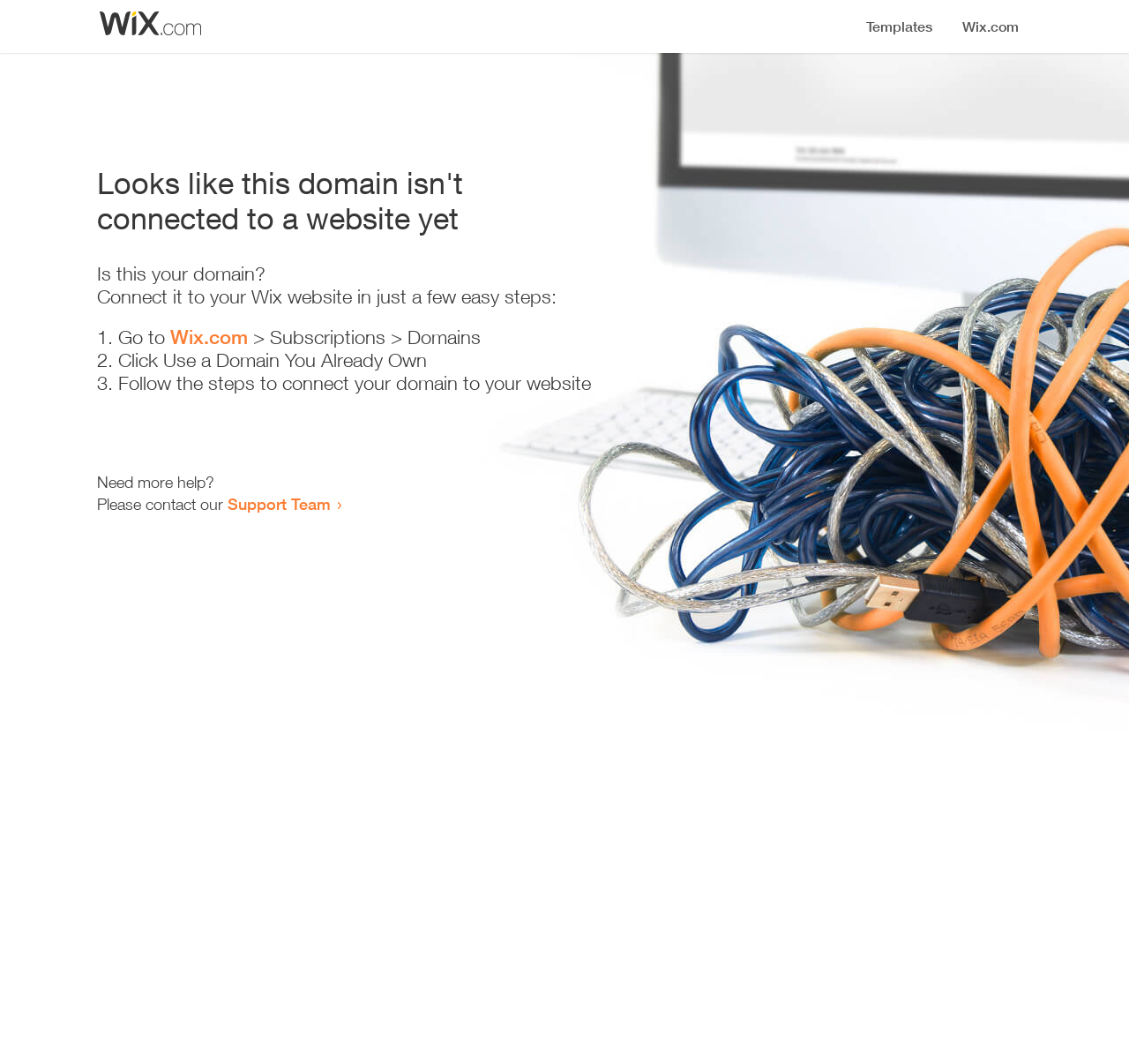Based on the element description: "Wix.com", identify the UI element and provide its bounding box coordinates. Use four float numbers between 0 and 1, [left, top, right, bottom].

[0.151, 0.306, 0.22, 0.328]